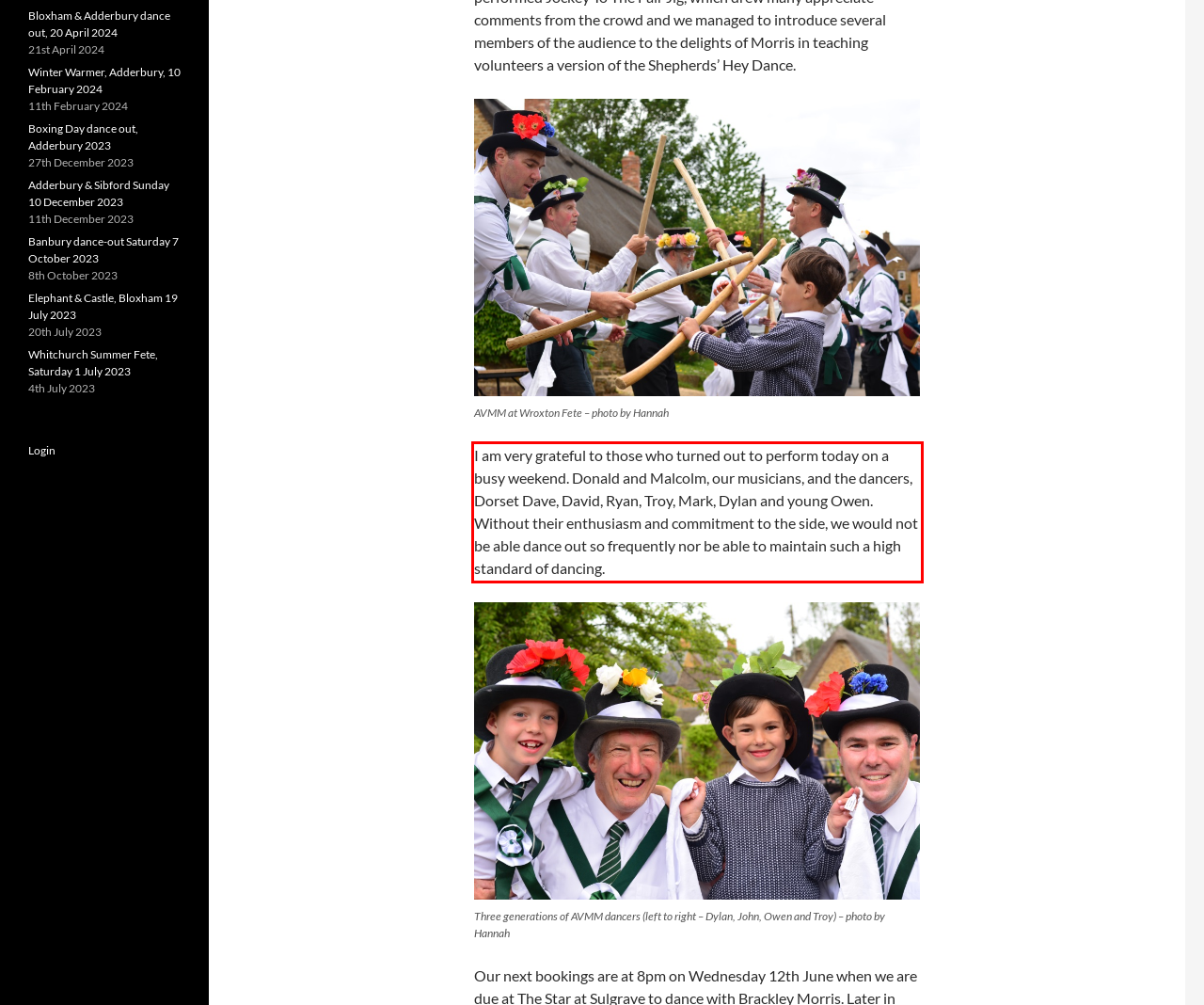Please perform OCR on the UI element surrounded by the red bounding box in the given webpage screenshot and extract its text content.

I am very grateful to those who turned out to perform today on a busy weekend. Donald and Malcolm, our musicians, and the dancers, Dorset Dave, David, Ryan, Troy, Mark, Dylan and young Owen. Without their enthusiasm and commitment to the side, we would not be able dance out so frequently nor be able to maintain such a high standard of dancing.